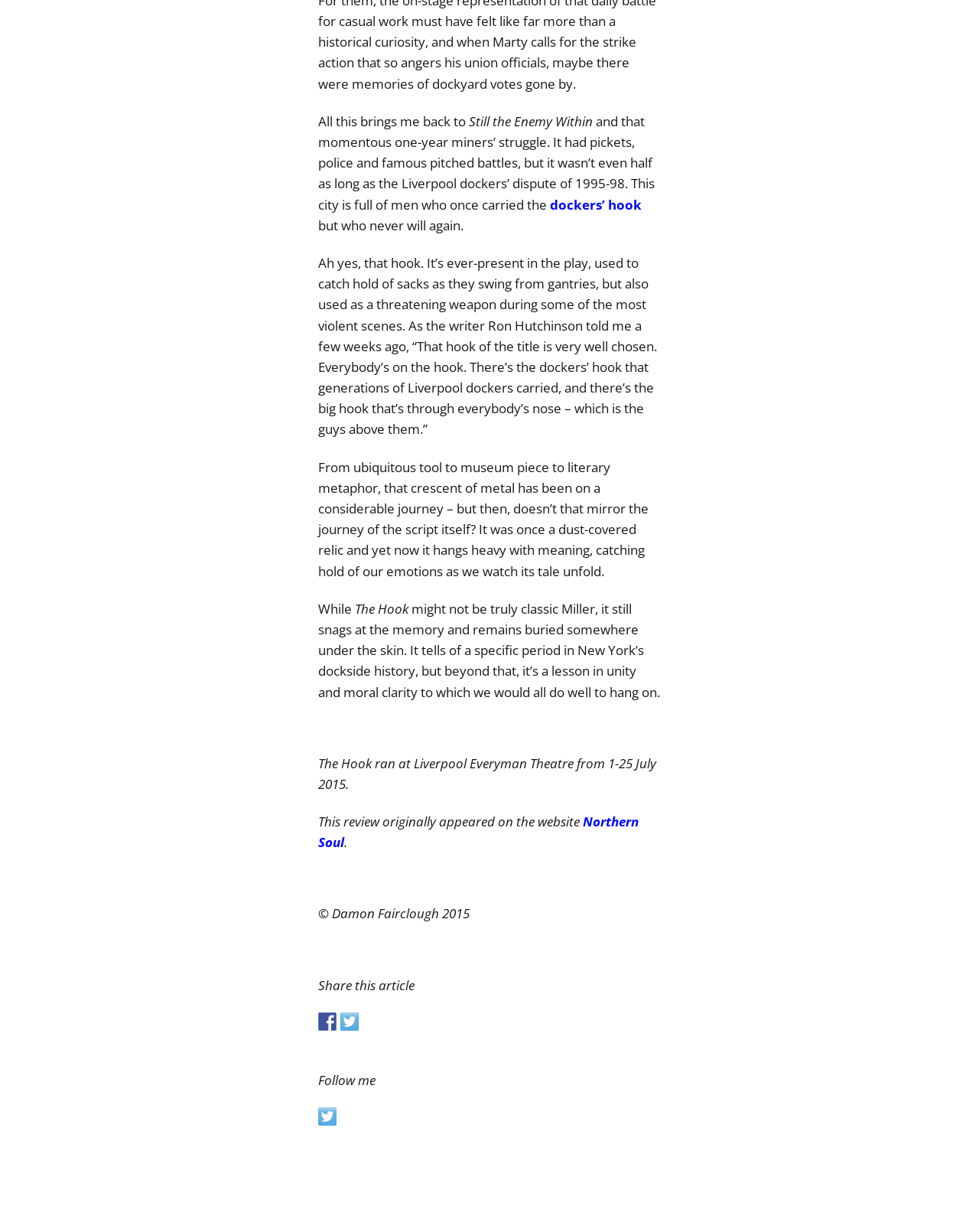Provide your answer to the question using just one word or phrase: What is the name of the play reviewed?

The Hook